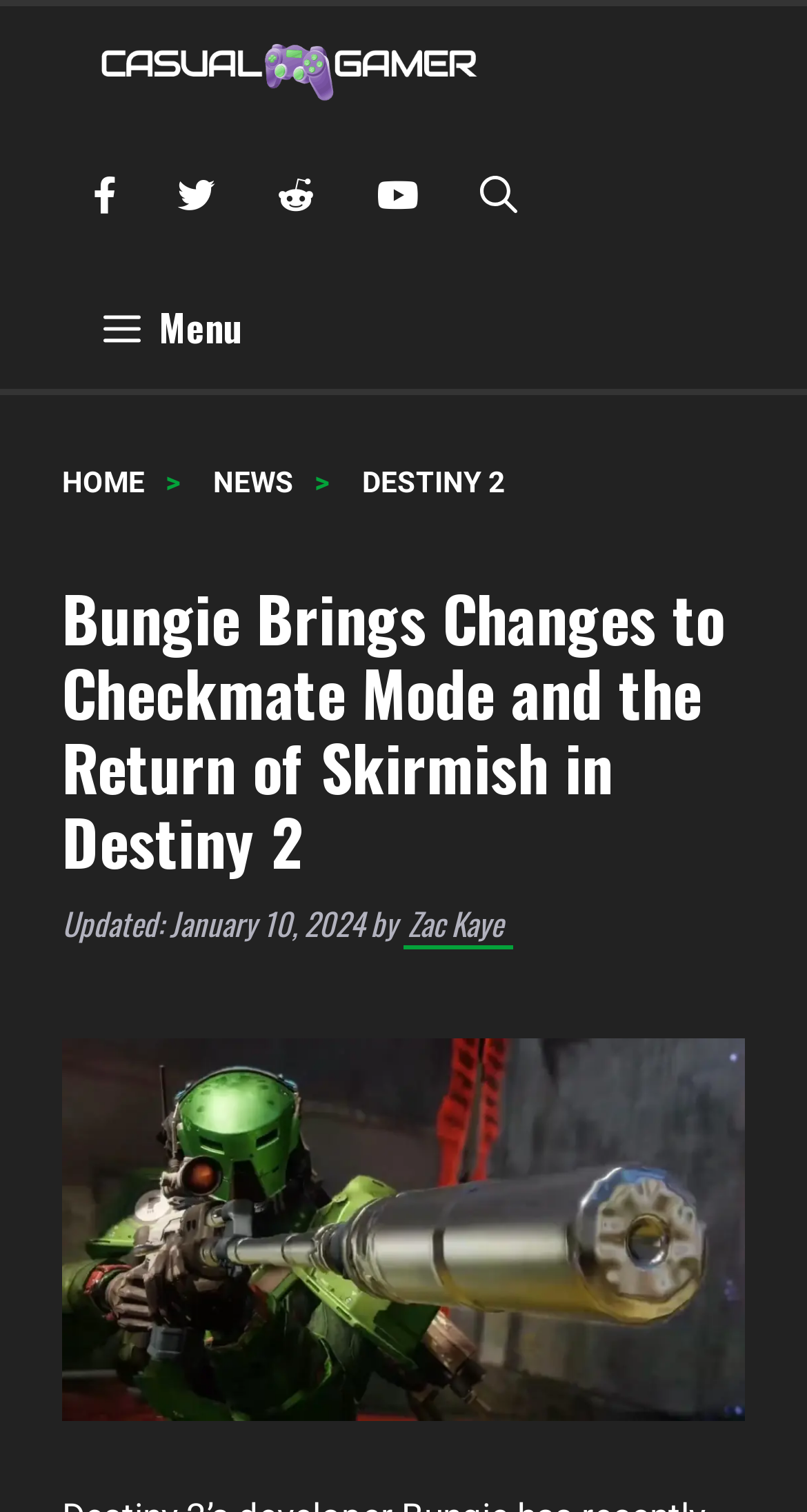What is the main heading displayed on the webpage? Please provide the text.

Bungie Brings Changes to Checkmate Mode and the Return of Skirmish in Destiny 2